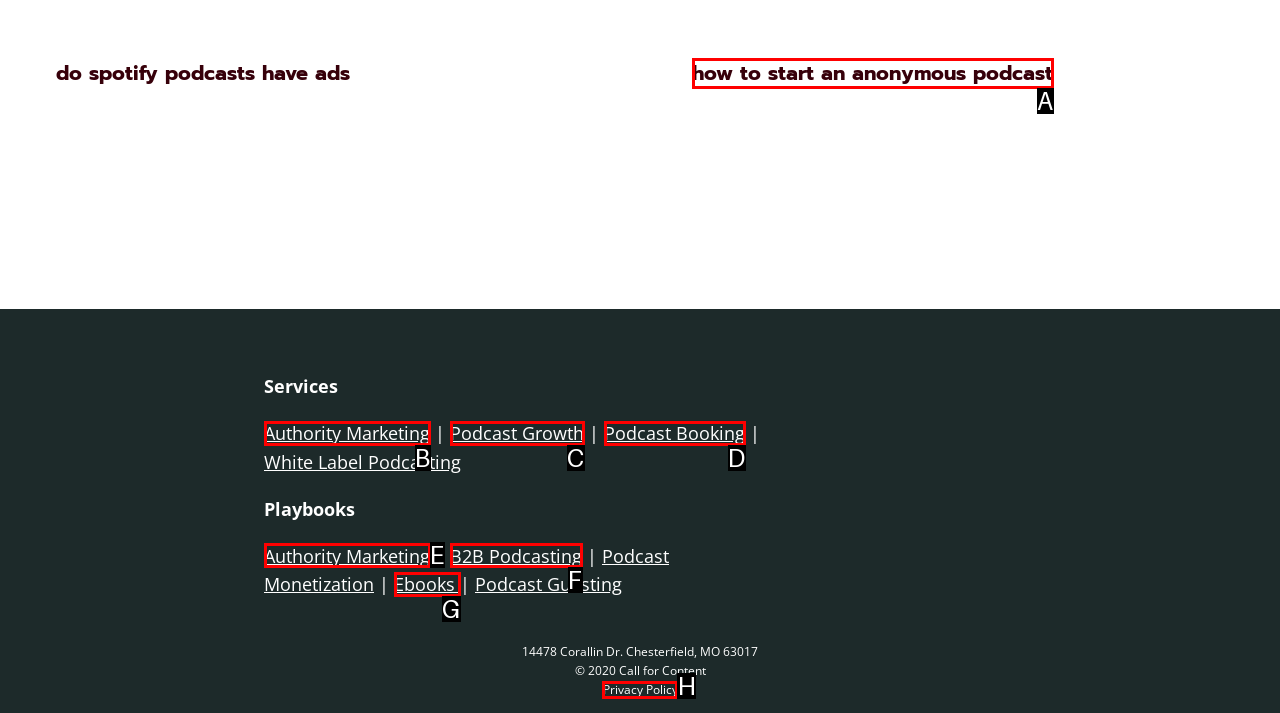Given the instruction: click on 'how to start an anonymous podcast', which HTML element should you click on?
Answer with the letter that corresponds to the correct option from the choices available.

A